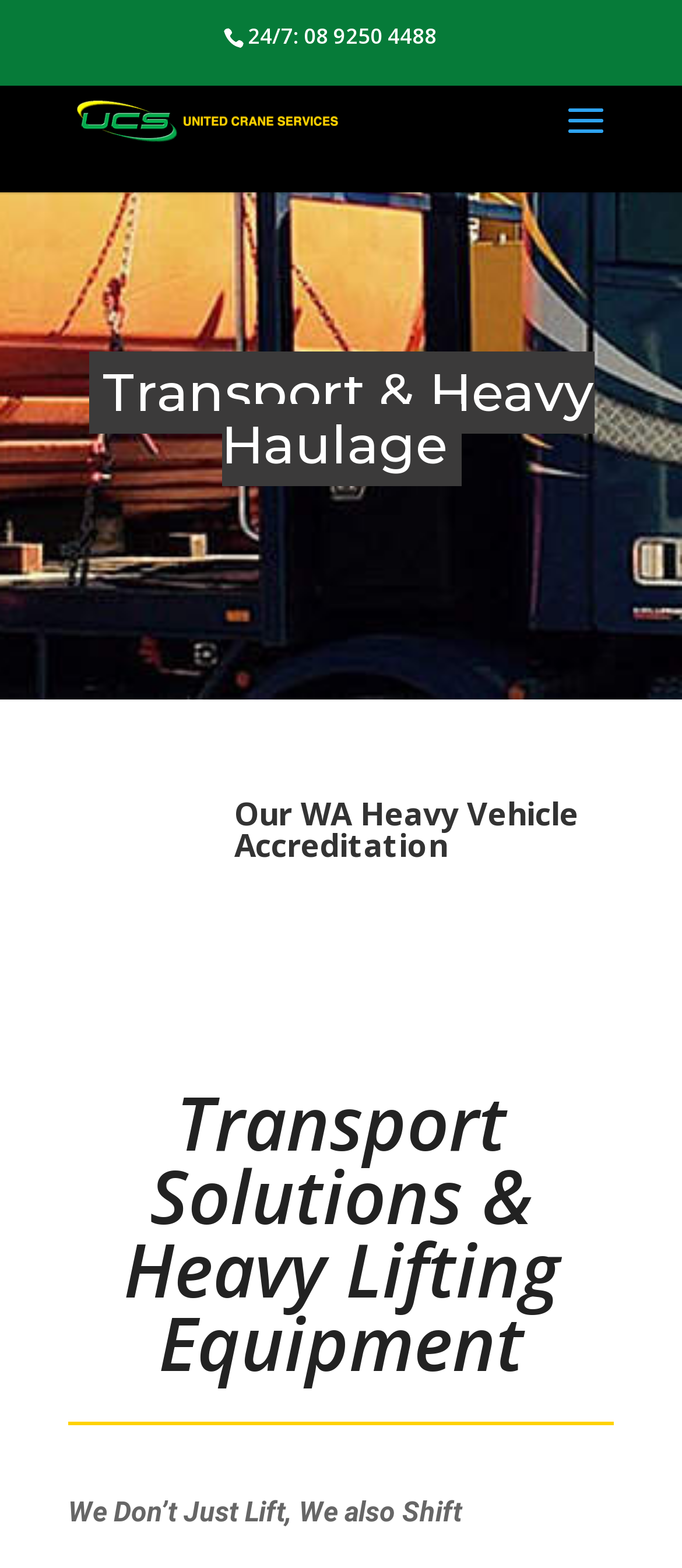How many headings are there on the page?
Analyze the screenshot and provide a detailed answer to the question.

I counted the heading elements on the page, including 'Transport & Heavy Haulage', 'Our WA Heavy Vehicle Accreditation', and 'Transport Solutions & Heavy Lifting Equipment', to find a total of 3 headings.